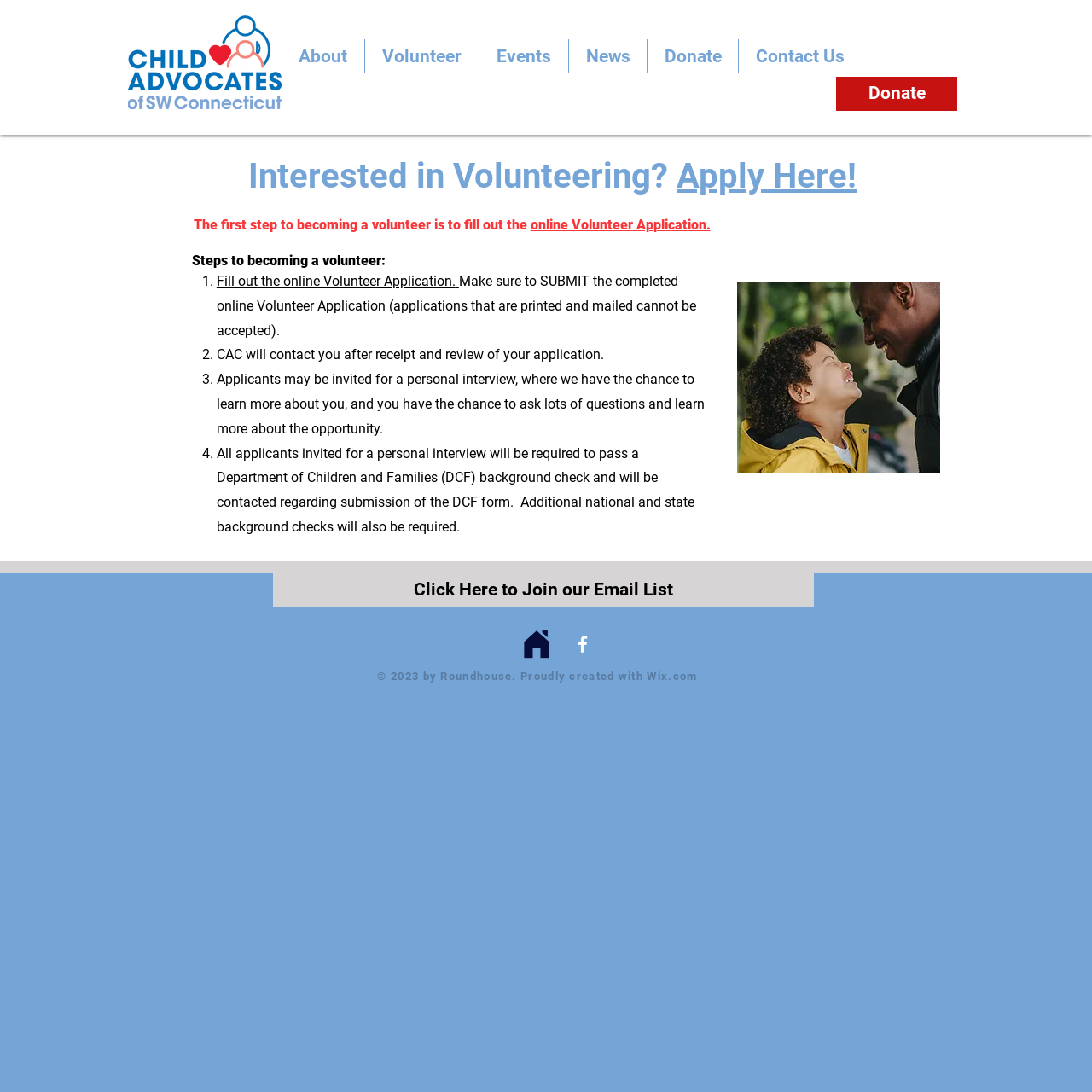What is the purpose of the online Volunteer Application?
Please use the image to provide a one-word or short phrase answer.

To become a volunteer